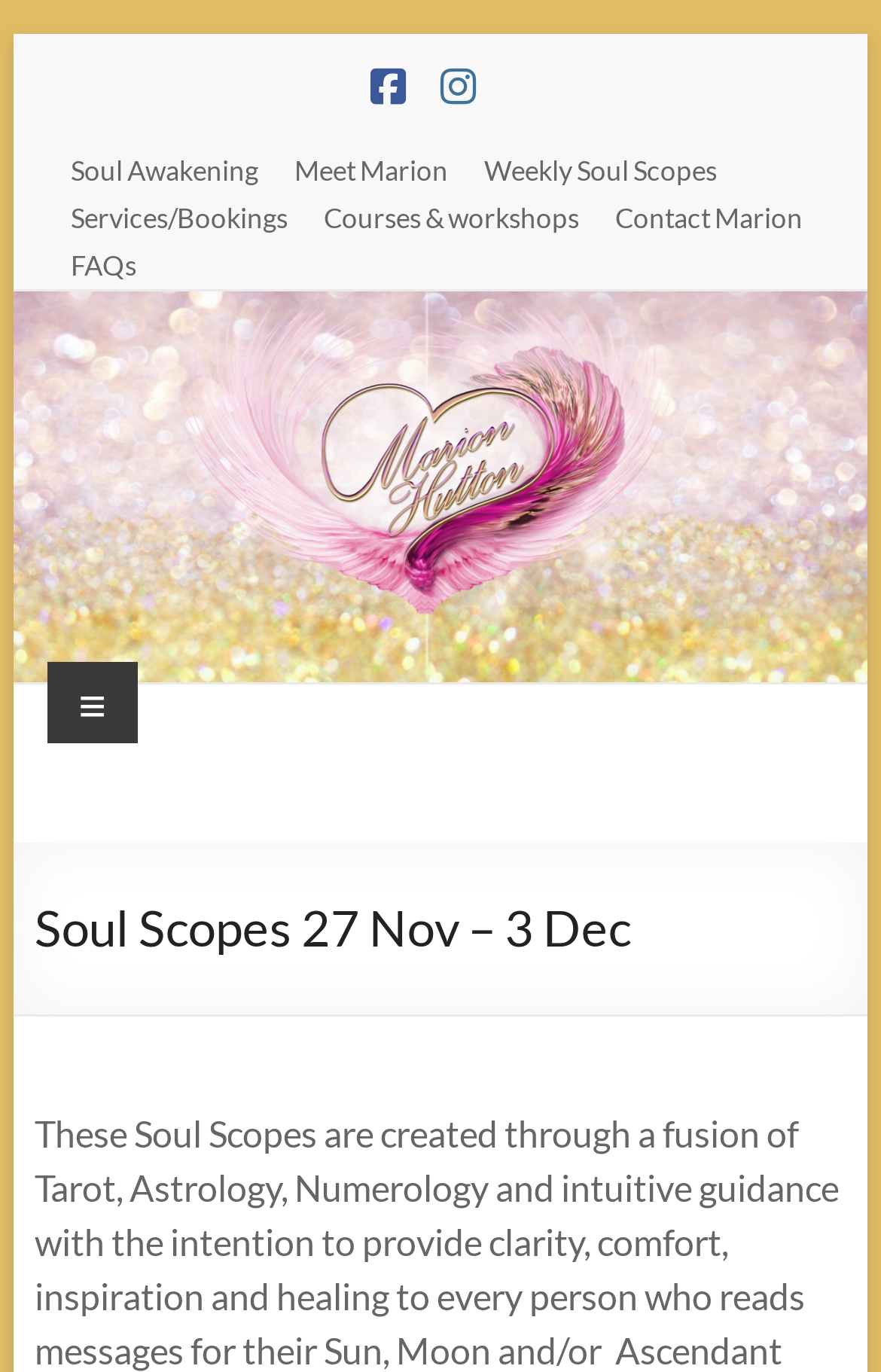Extract the heading text from the webpage.

Soul Scopes 27 Nov – 3 Dec